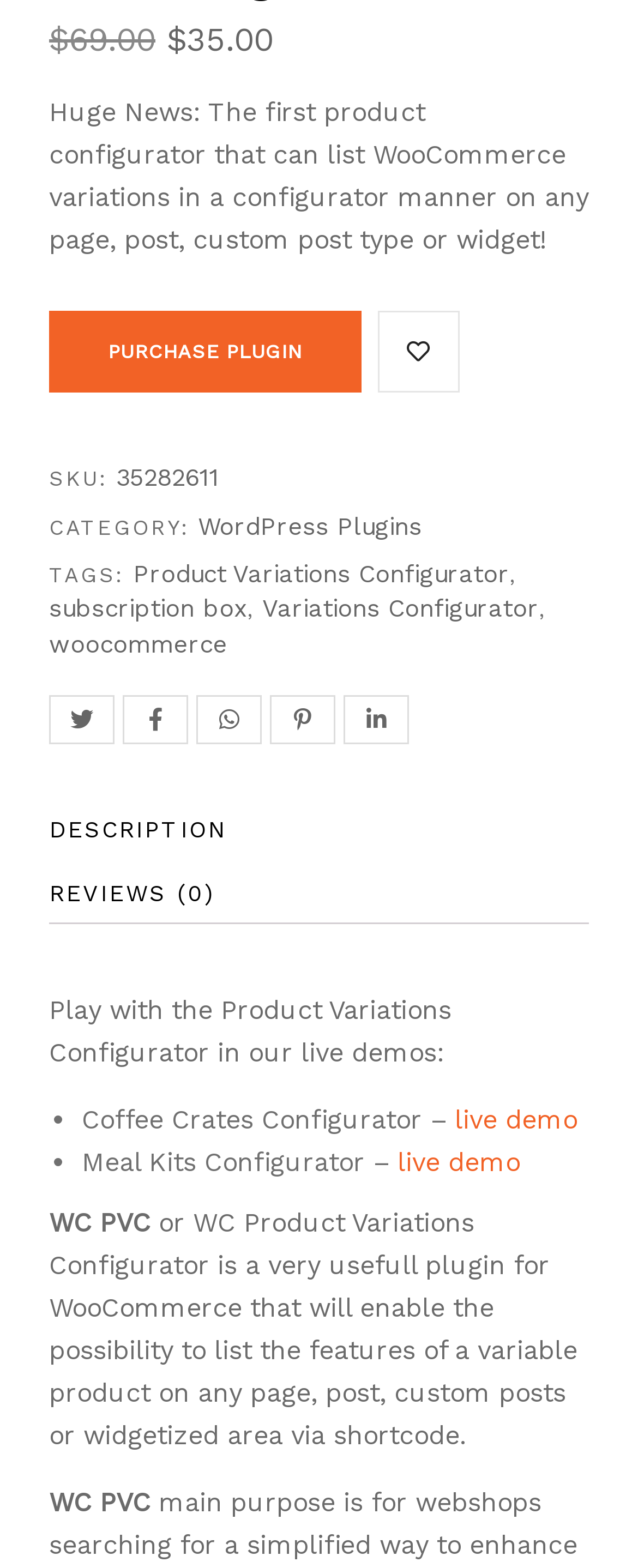Please answer the following question using a single word or phrase: 
What is the purpose of the plugin?

List WooCommerce variations